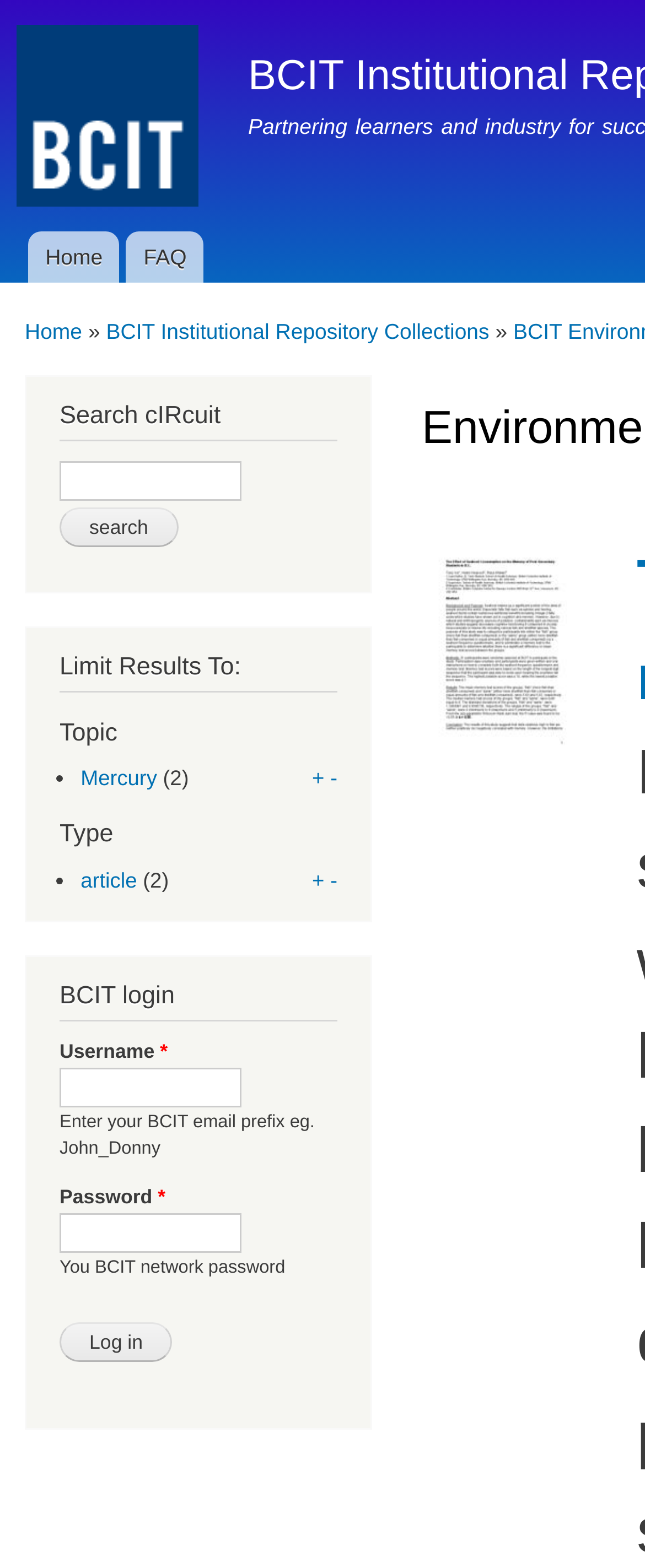How many search filters are available?
Using the image as a reference, answer the question with a short word or phrase.

2